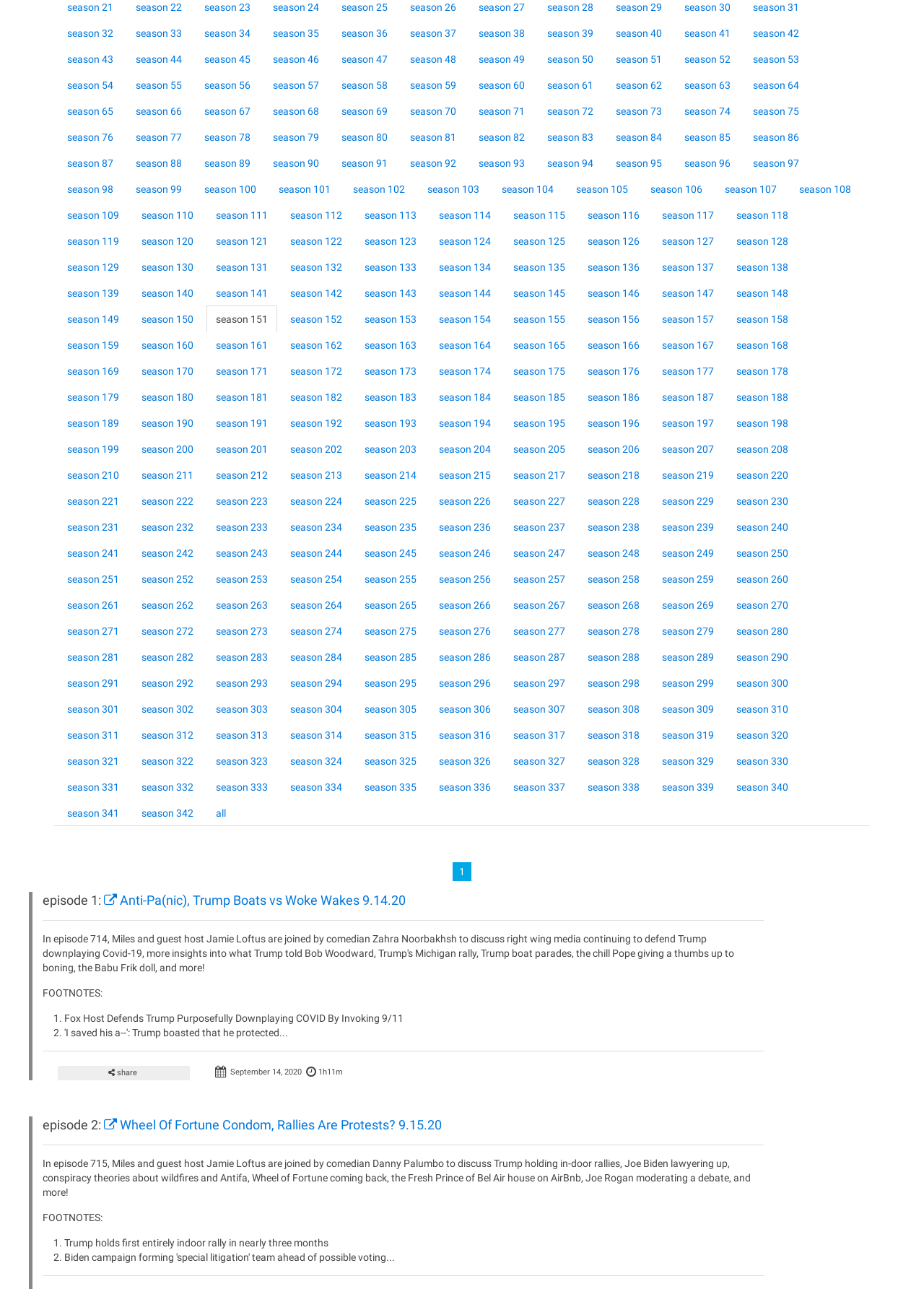Identify the bounding box coordinates for the UI element described as: "share". The coordinates should be provided as four floats between 0 and 1: [left, top, right, bottom].

[0.062, 0.827, 0.205, 0.838]